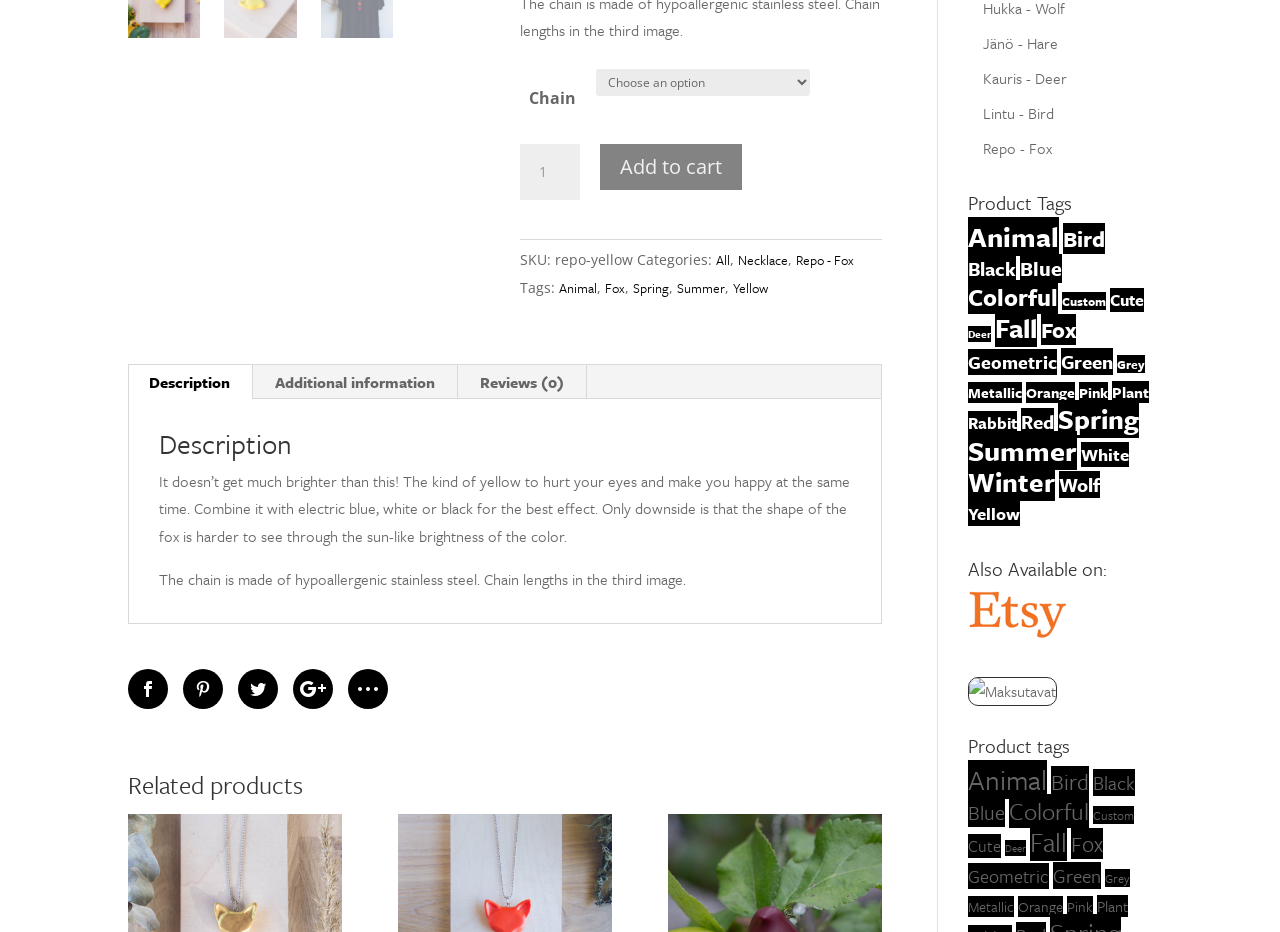Locate the UI element that matches the description Animal in the webpage screenshot. Return the bounding box coordinates in the format (top-left x, top-left y, bottom-right x, bottom-right y), with values ranging from 0 to 1.

[0.437, 0.298, 0.466, 0.32]